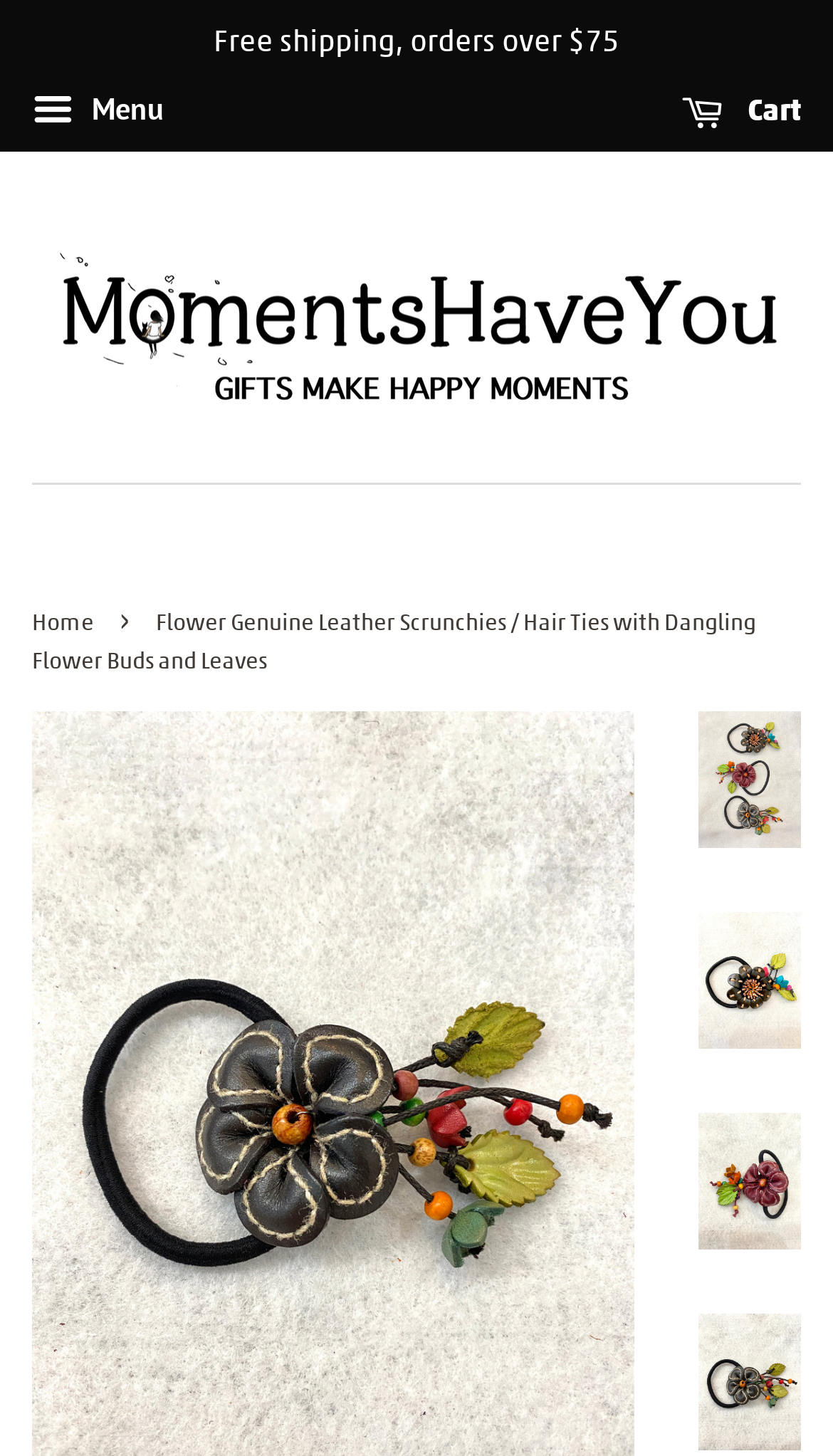How many images are displayed on the webpage?
Using the image as a reference, answer with just one word or a short phrase.

5